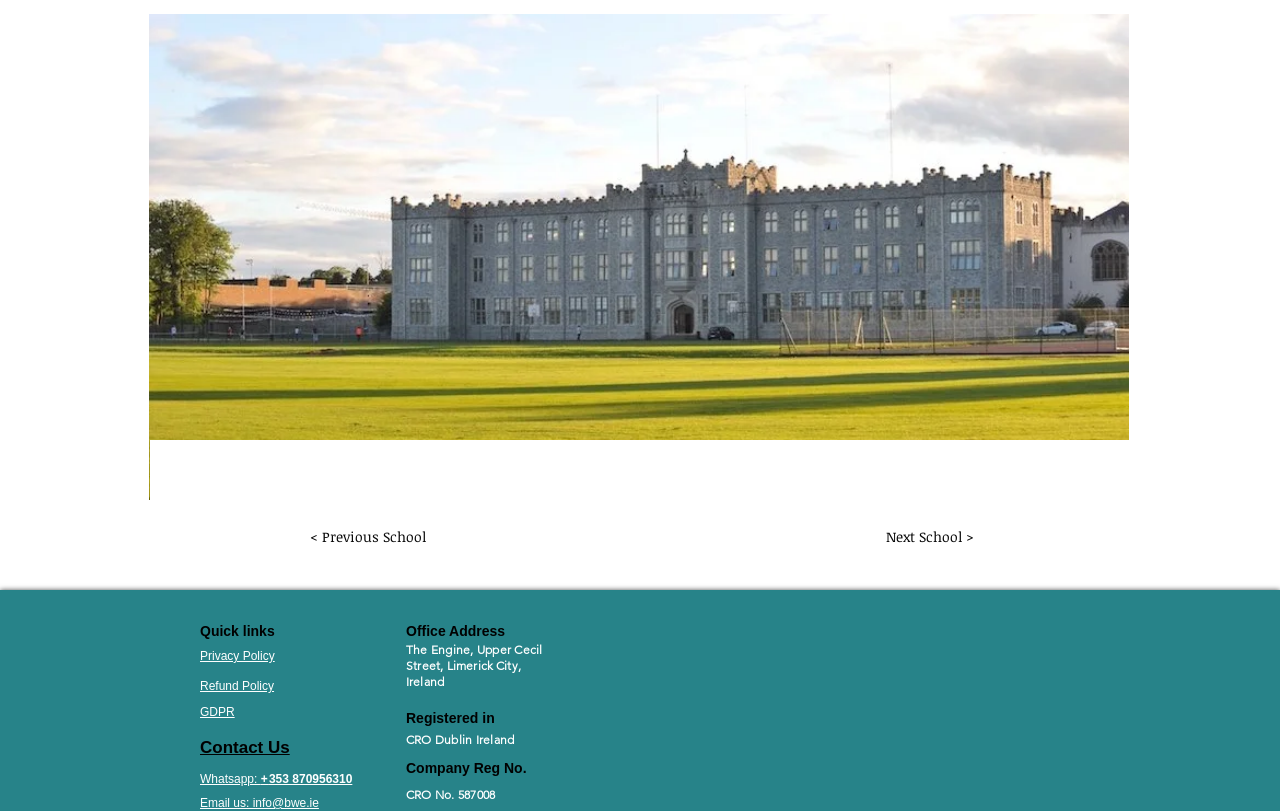Identify the bounding box coordinates for the UI element described as: "The Engine, Upper Cecil Street,". The coordinates should be provided as four floats between 0 and 1: [left, top, right, bottom].

[0.317, 0.792, 0.424, 0.83]